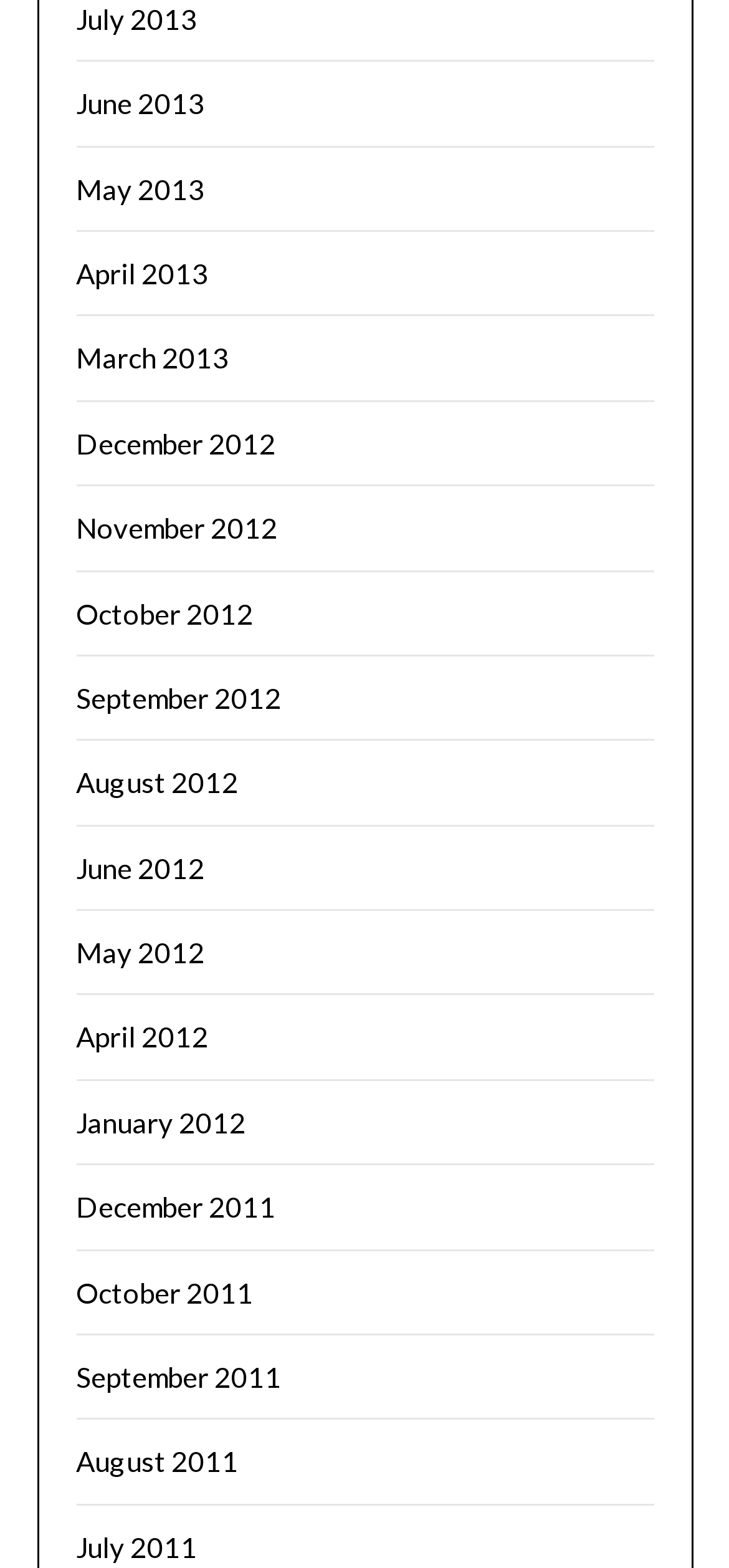Please specify the bounding box coordinates of the region to click in order to perform the following instruction: "view June 2012".

[0.104, 0.542, 0.281, 0.564]